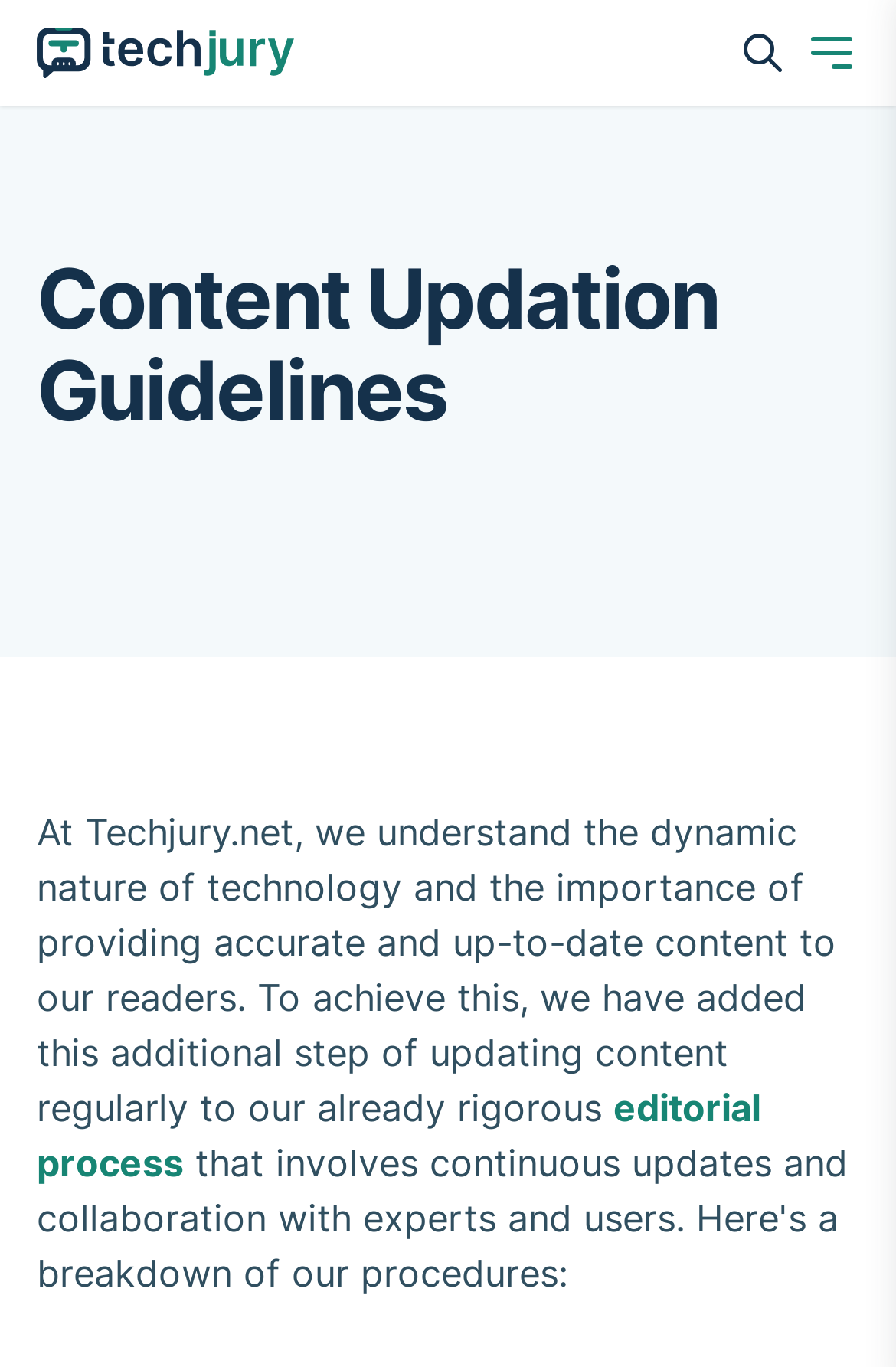What is the role of the editorial process?
Examine the image and give a concise answer in one word or a short phrase.

Ensure accuracy